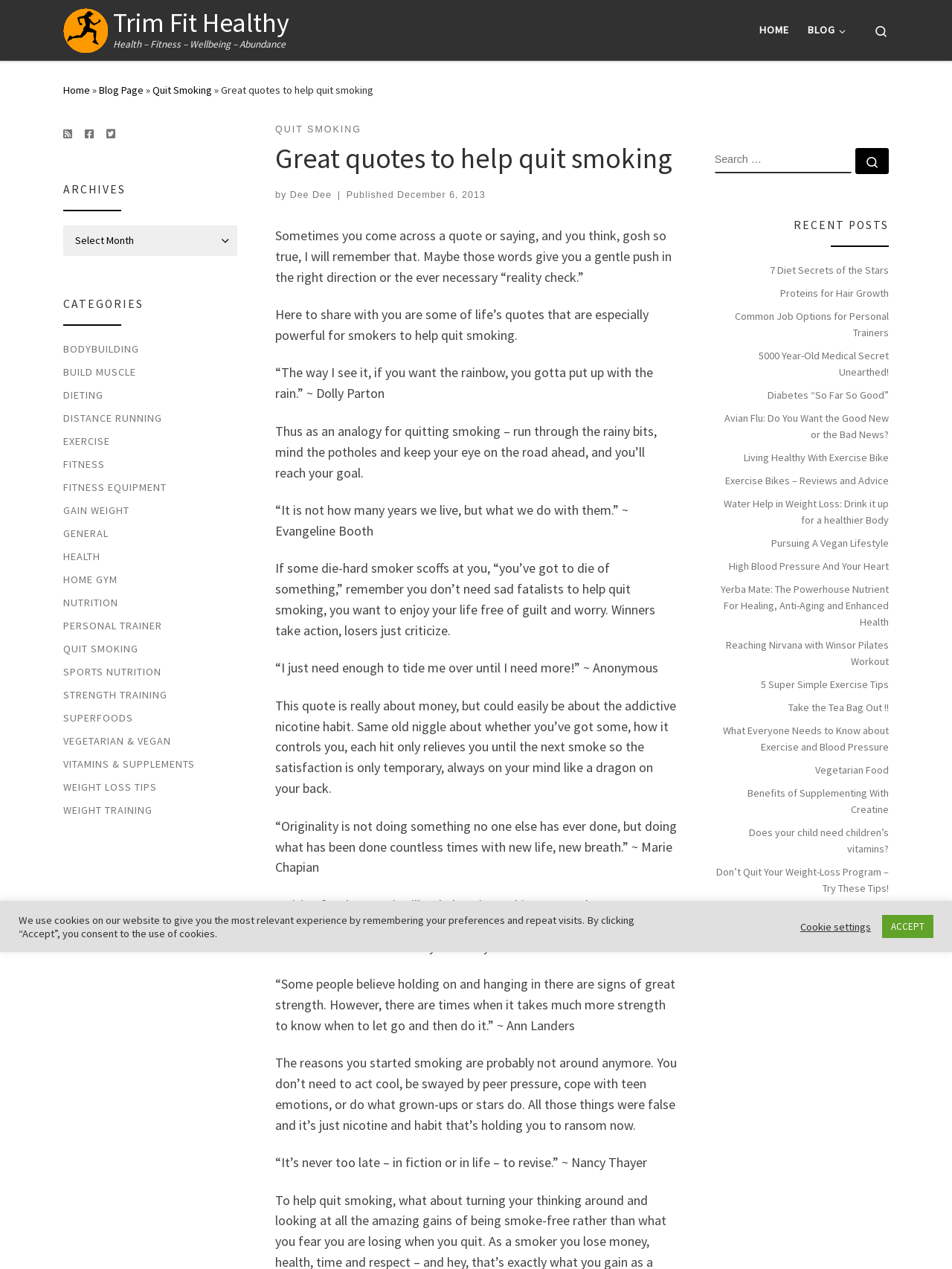Identify the main heading of the webpage and provide its text content.

Great quotes to help quit smoking